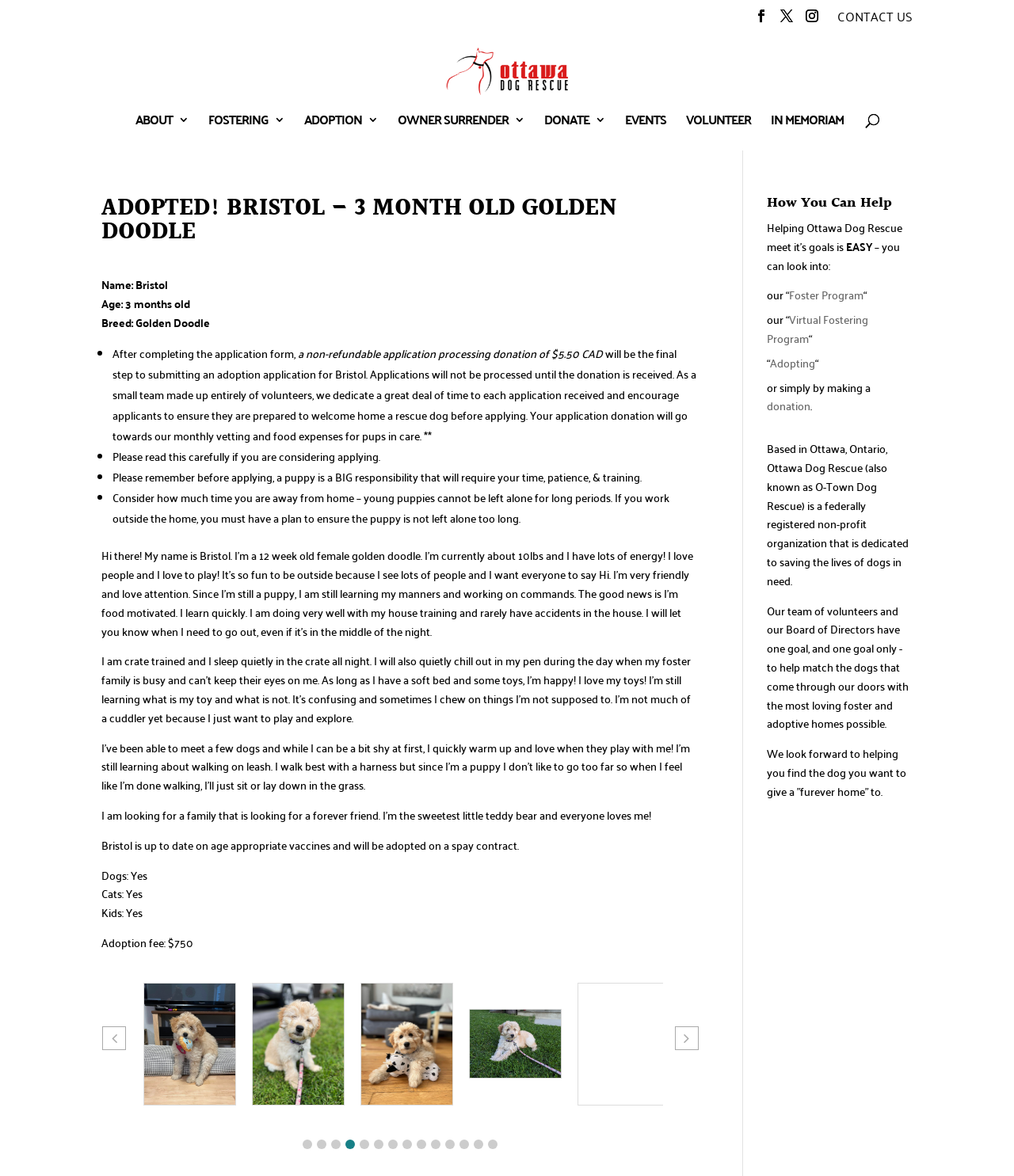Based on the provided description, "name="s" placeholder="Search …" title="Search for:"", find the bounding box of the corresponding UI element in the screenshot.

[0.053, 0.026, 0.953, 0.028]